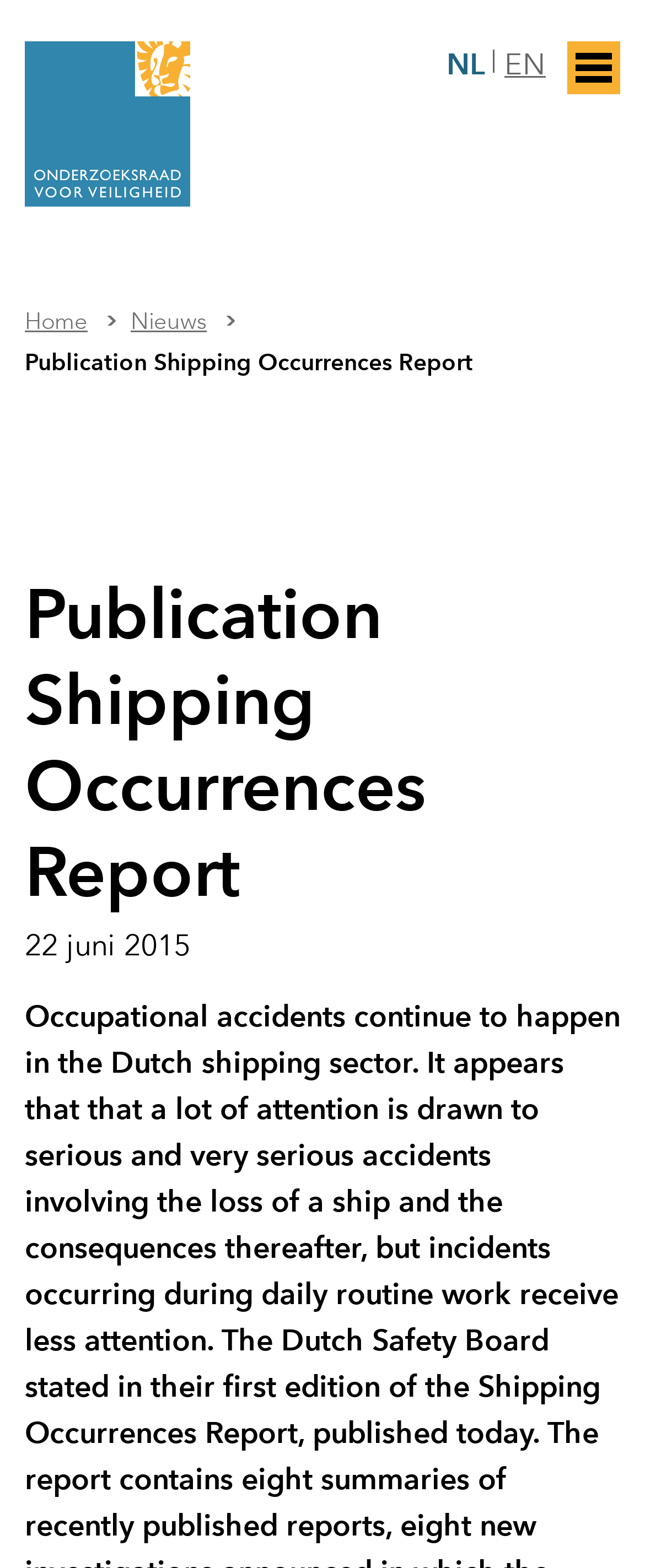Using the provided element description, identify the bounding box coordinates as (top-left x, top-left y, bottom-right x, bottom-right y). Ensure all values are between 0 and 1. Description: NL

[0.692, 0.026, 0.782, 0.056]